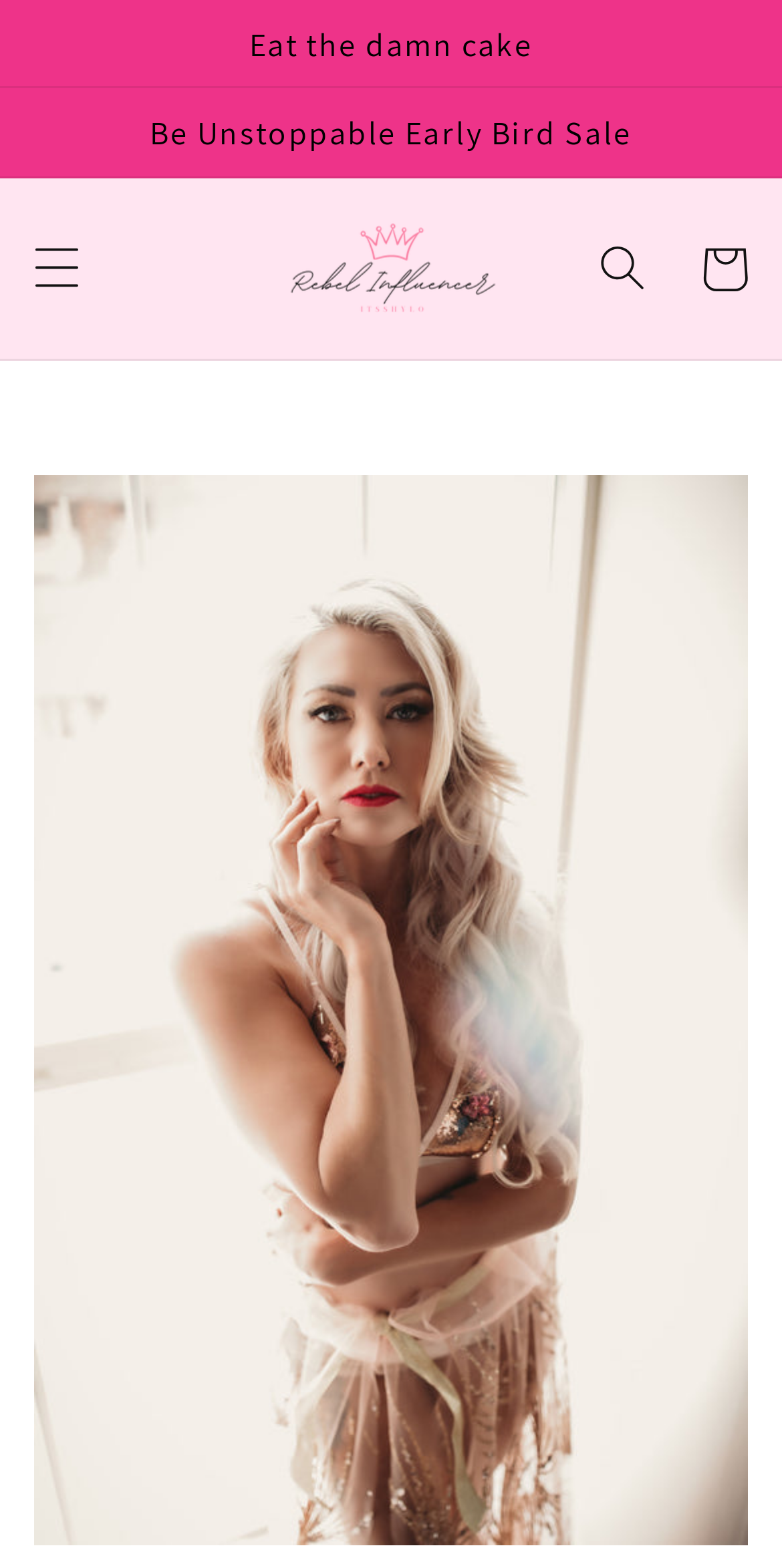What is the name of the influencer?
Give a detailed and exhaustive answer to the question.

Based on the meta description, it is clear that the webpage is about Shylo Bijold, who is a fighter, a comeback queen, and a boss. Therefore, the name of the influencer is Shylo Bijold.